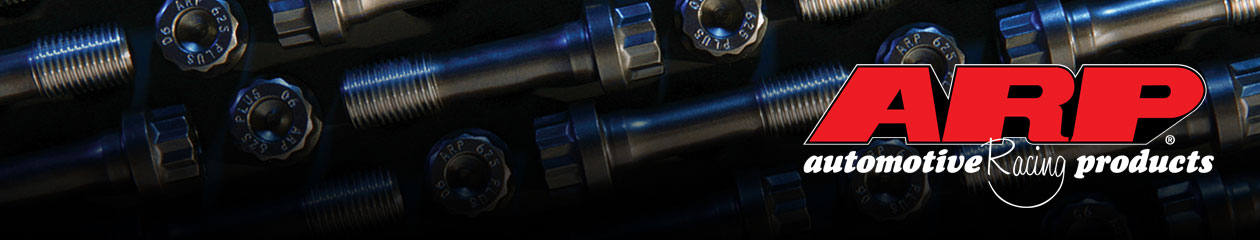What is the focus of ARP's products?
Please give a well-detailed answer to the question.

ARP's products are focused on performance-enhancing products for motorsports, which is evident from the description of the company's focus on speed and reliability, aligning perfectly with the image's dark tones and sleek metallic finish of the fasteners.